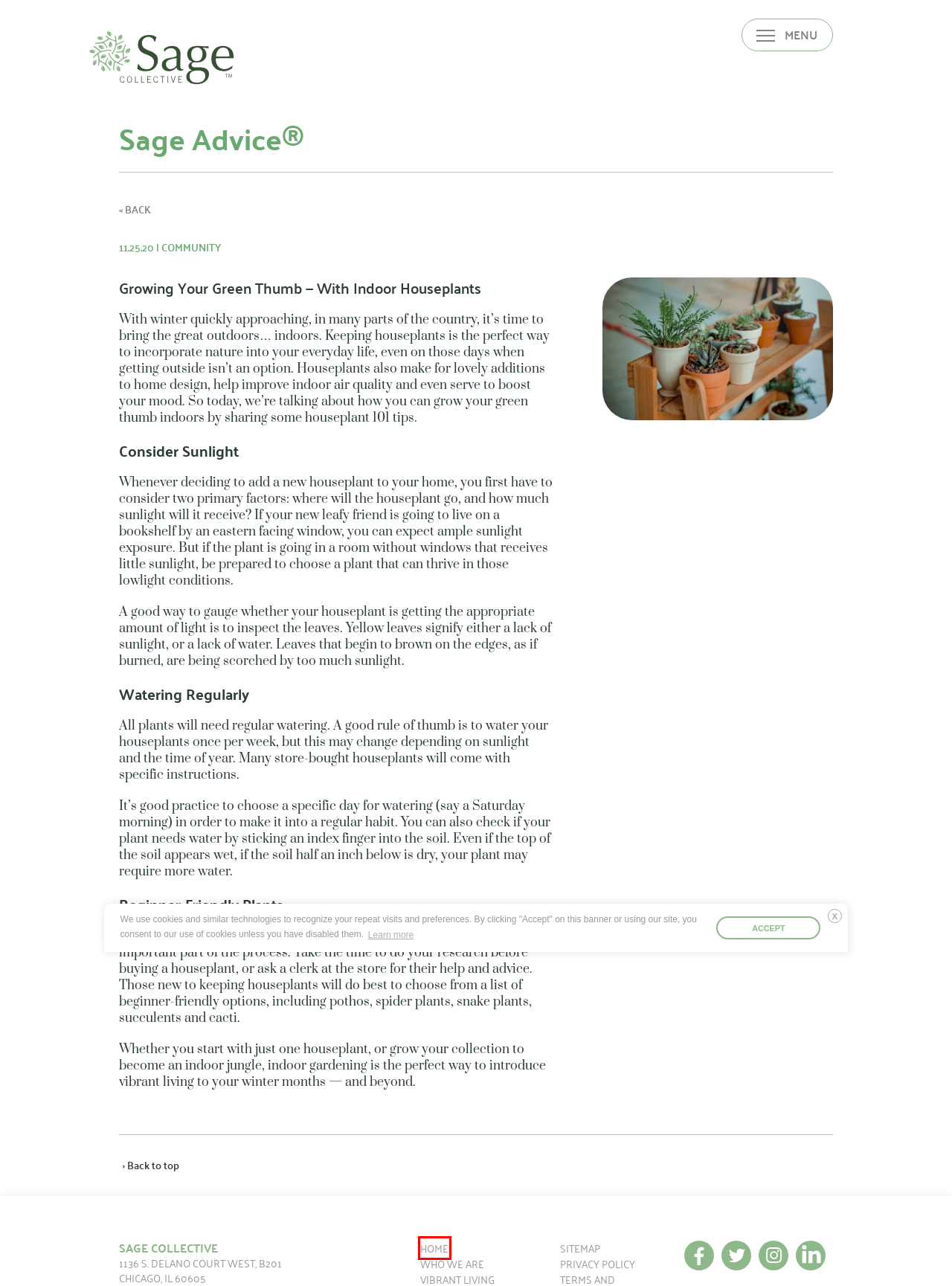Look at the screenshot of a webpage, where a red bounding box highlights an element. Select the best description that matches the new webpage after clicking the highlighted element. Here are the candidates:
A. Vibrant Living - Sage Collective
B. Terms and Conditions - Sage Collective
C. Sage Advice® - Sage Collective
D. Privacy Policy - Sage Collective
E. Otherwise - Chicago Branding, Brand Strategy and Graphic Design Agency
F. Sitemap - Sage Collective
G. 7 Science-Backed Health Benefits of Having Plants at Home - EcoWatch
H. Home - Sage Collective

H